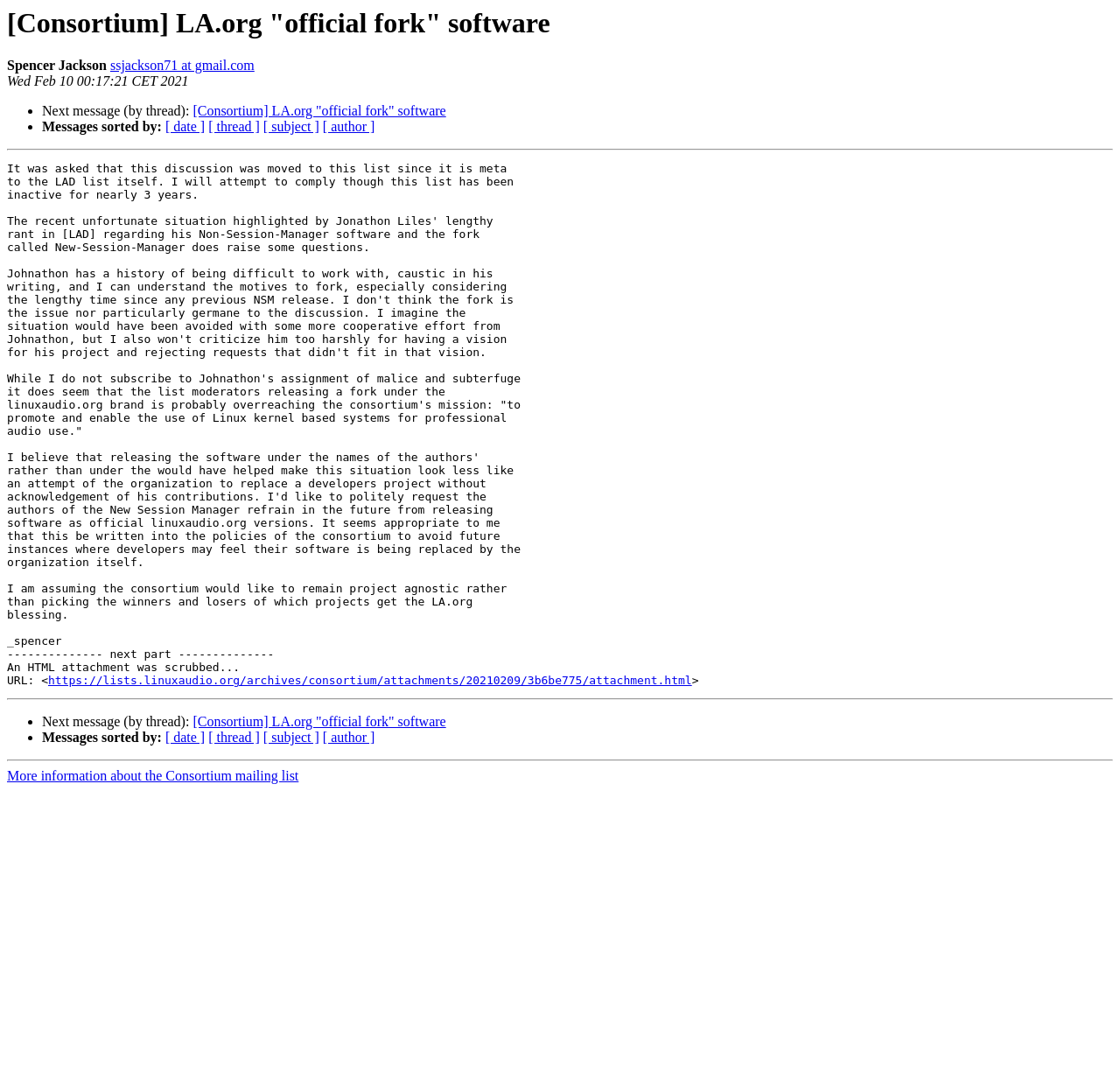Can you find the bounding box coordinates of the area I should click to execute the following instruction: "Contact the author via email"?

[0.098, 0.054, 0.227, 0.068]